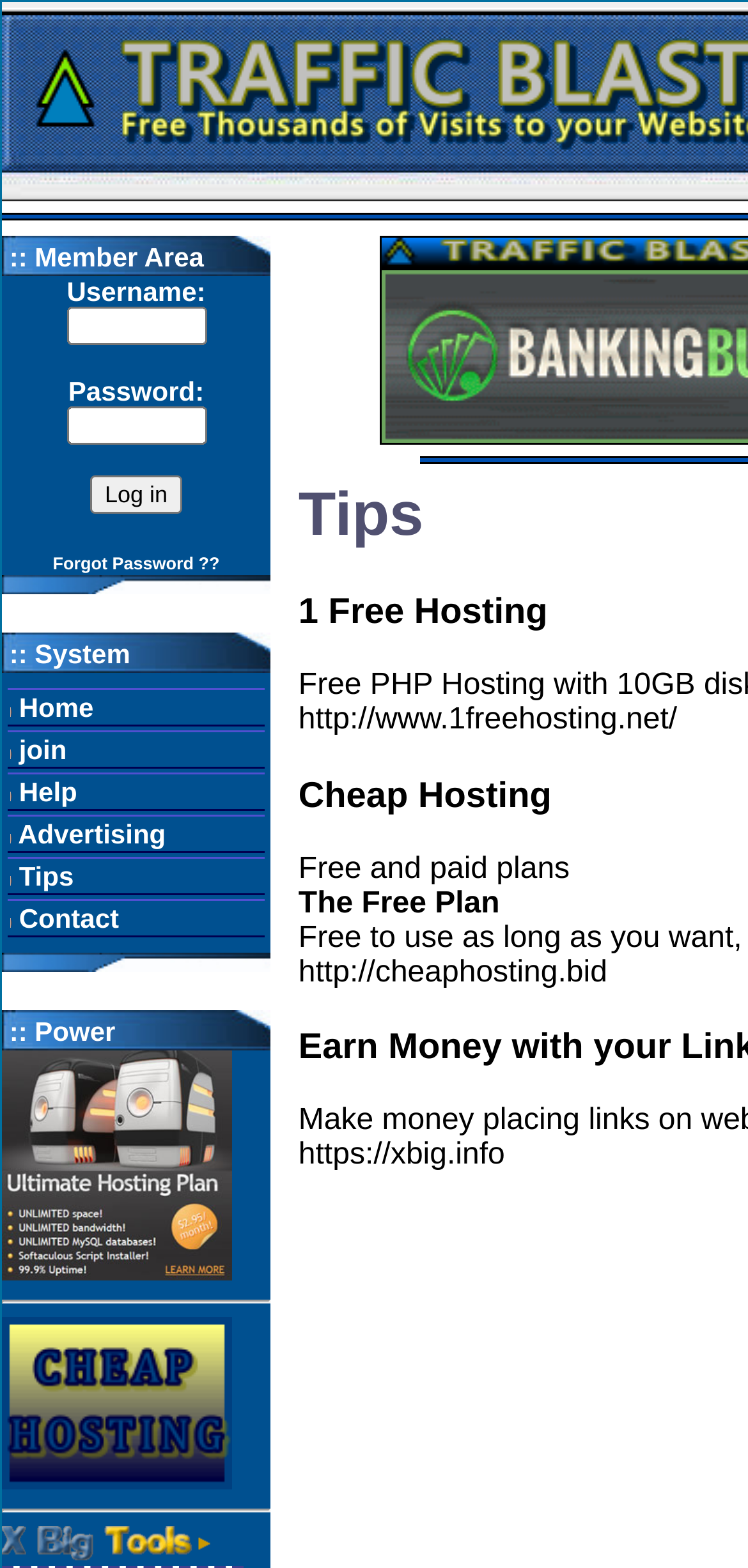Provide a one-word or short-phrase answer to the question:
What is the login form for?

Member Area